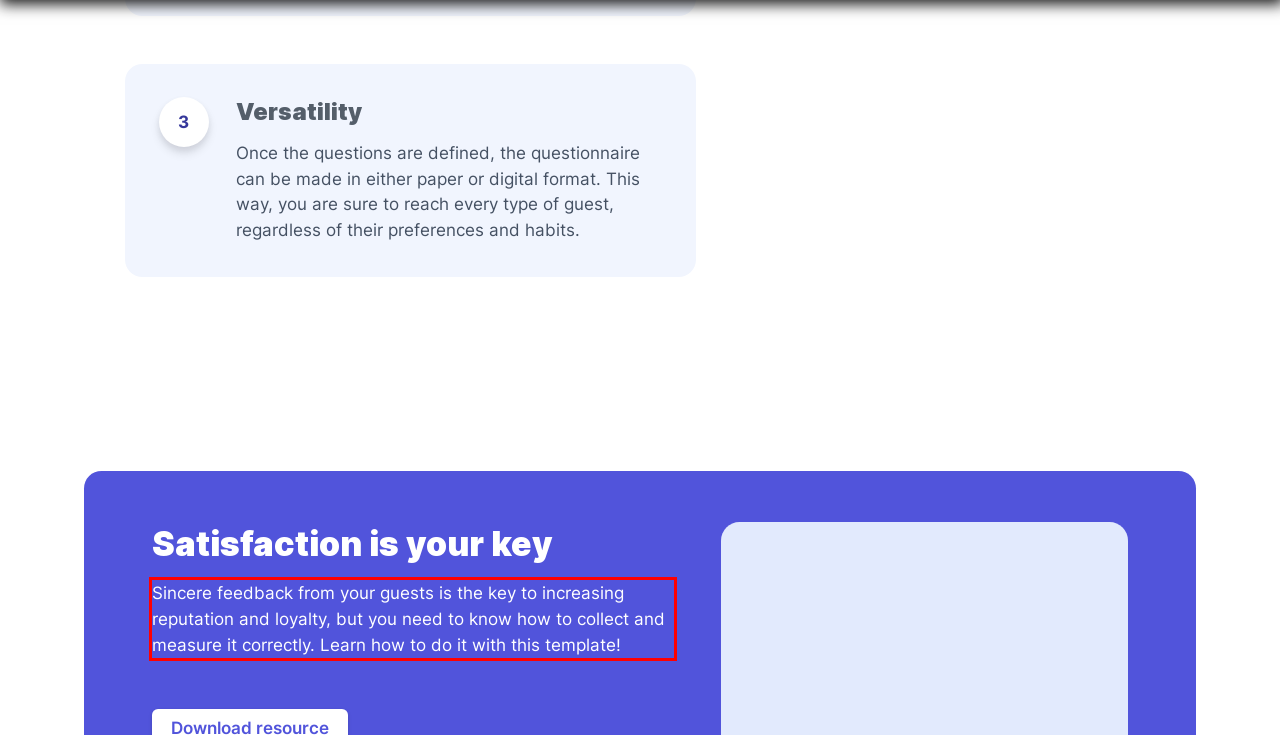In the given screenshot, locate the red bounding box and extract the text content from within it.

Sincere feedback from your guests is the key to increasing reputation and loyalty, but you need to know how to collect and measure it correctly. Learn how to do it with this template!